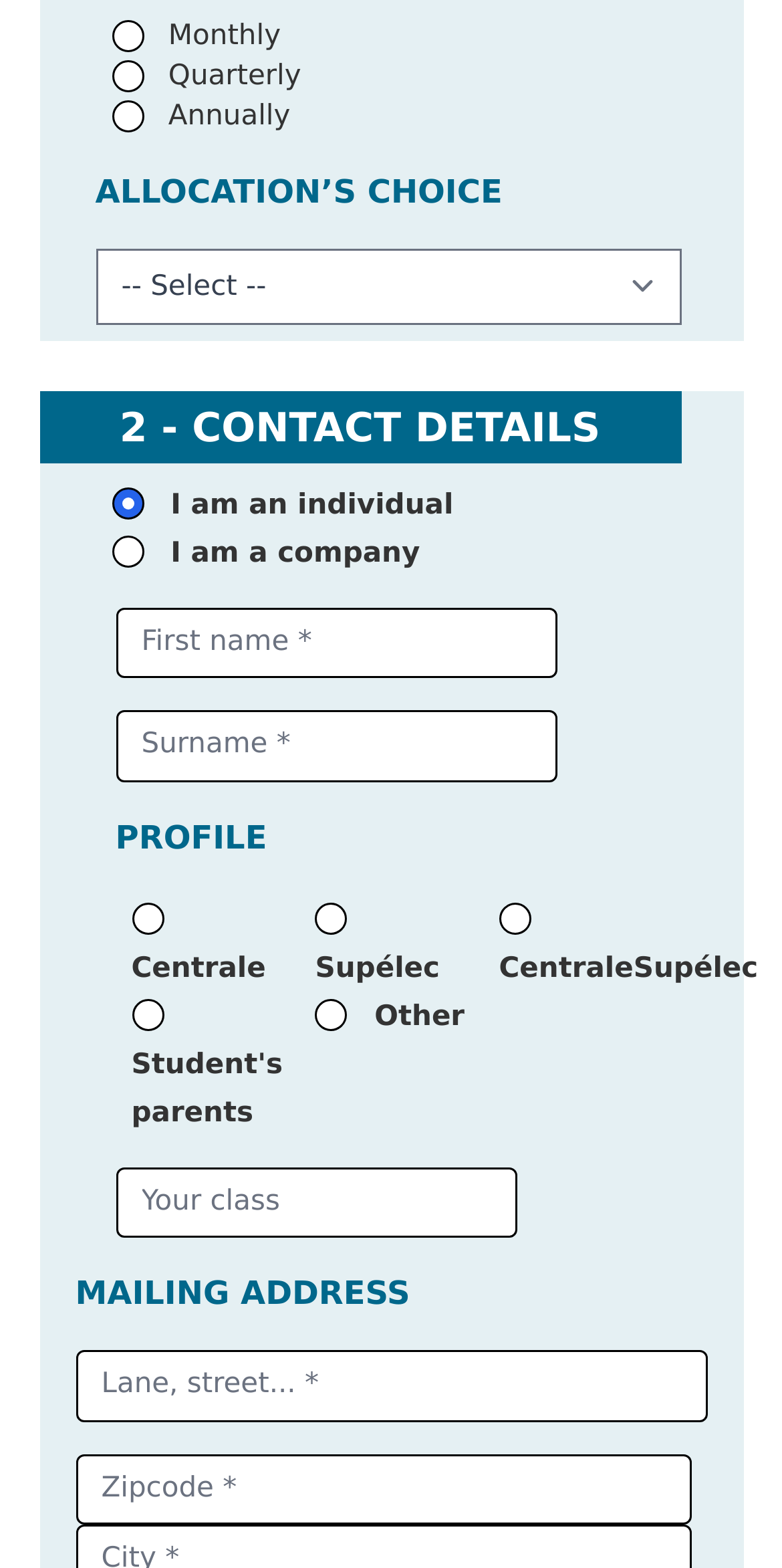From the element description: "parent_node: Student's parents name="profile" value="parents"", extract the bounding box coordinates of the UI element. The coordinates should be expressed as four float numbers between 0 and 1, in the order [left, top, right, bottom].

[0.168, 0.637, 0.209, 0.658]